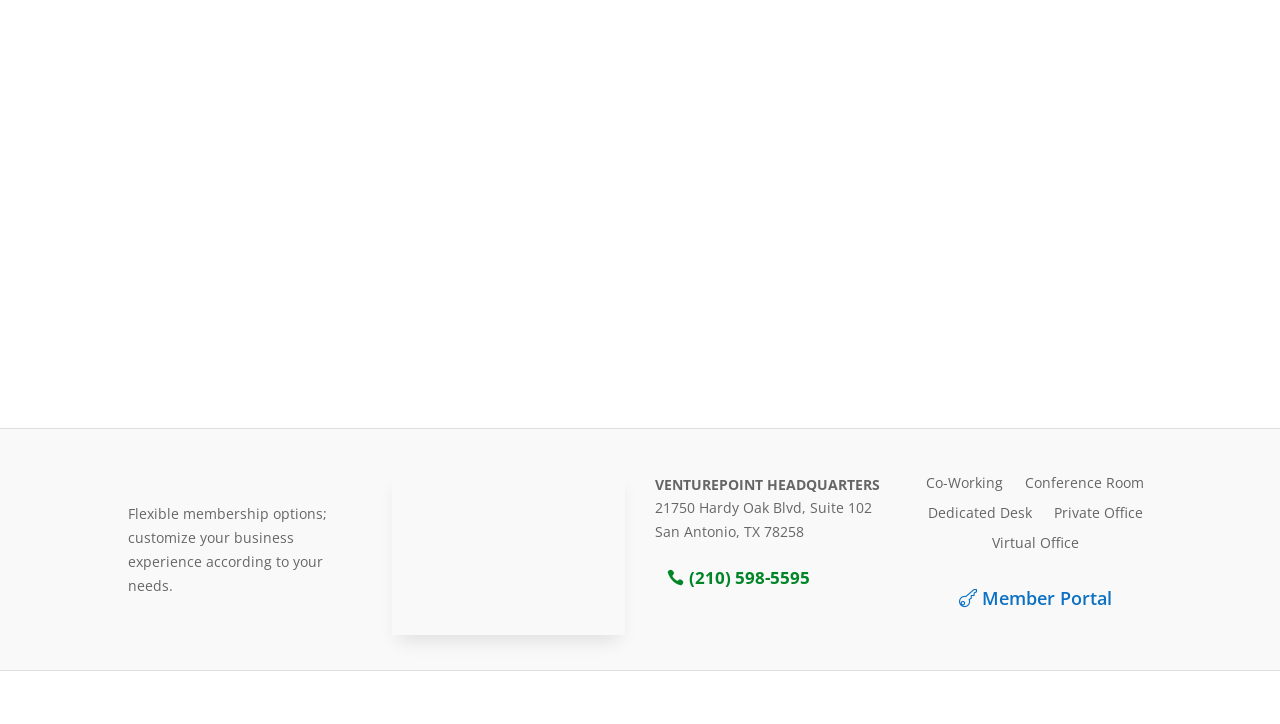Could you specify the bounding box coordinates for the clickable section to complete the following instruction: "Click VenturePoint"?

[0.1, 0.652, 0.282, 0.678]